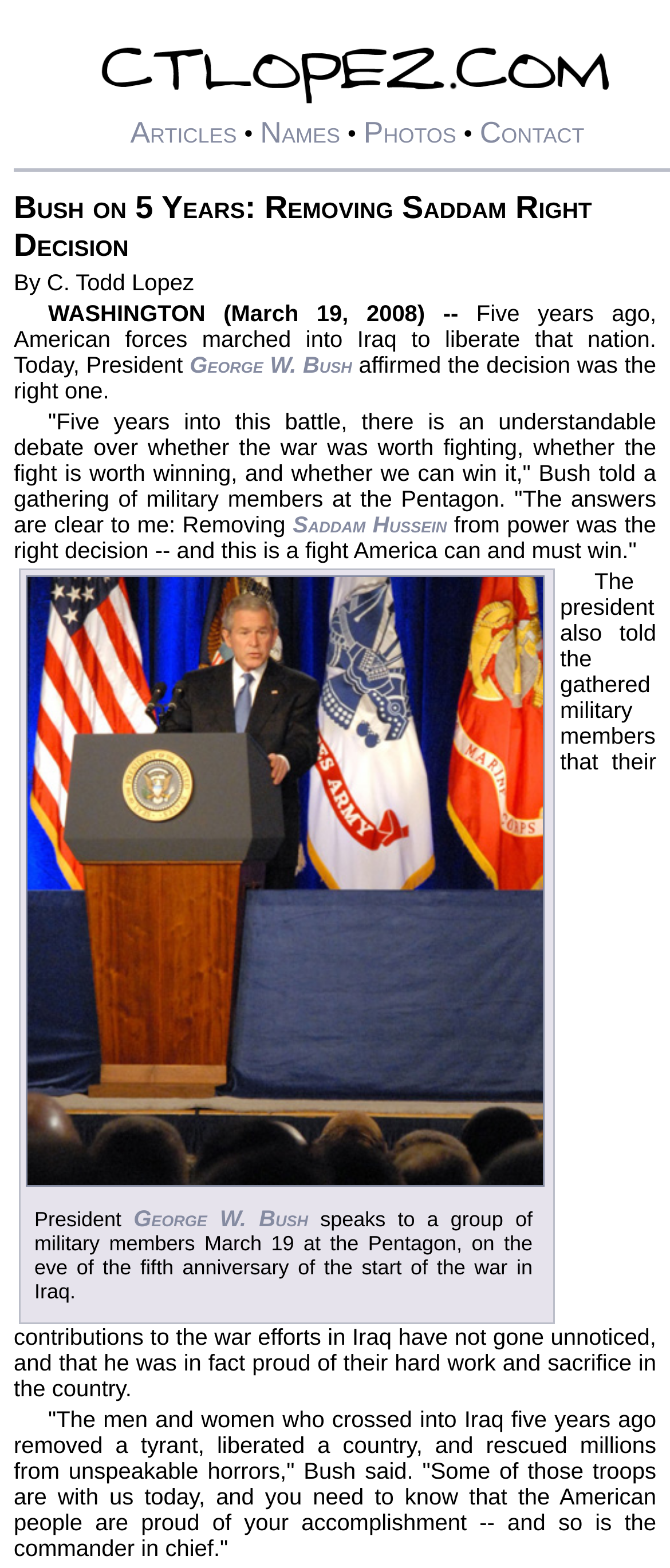Give a one-word or short-phrase answer to the following question: 
What is the location where the president spoke to a group of military members?

The Pentagon